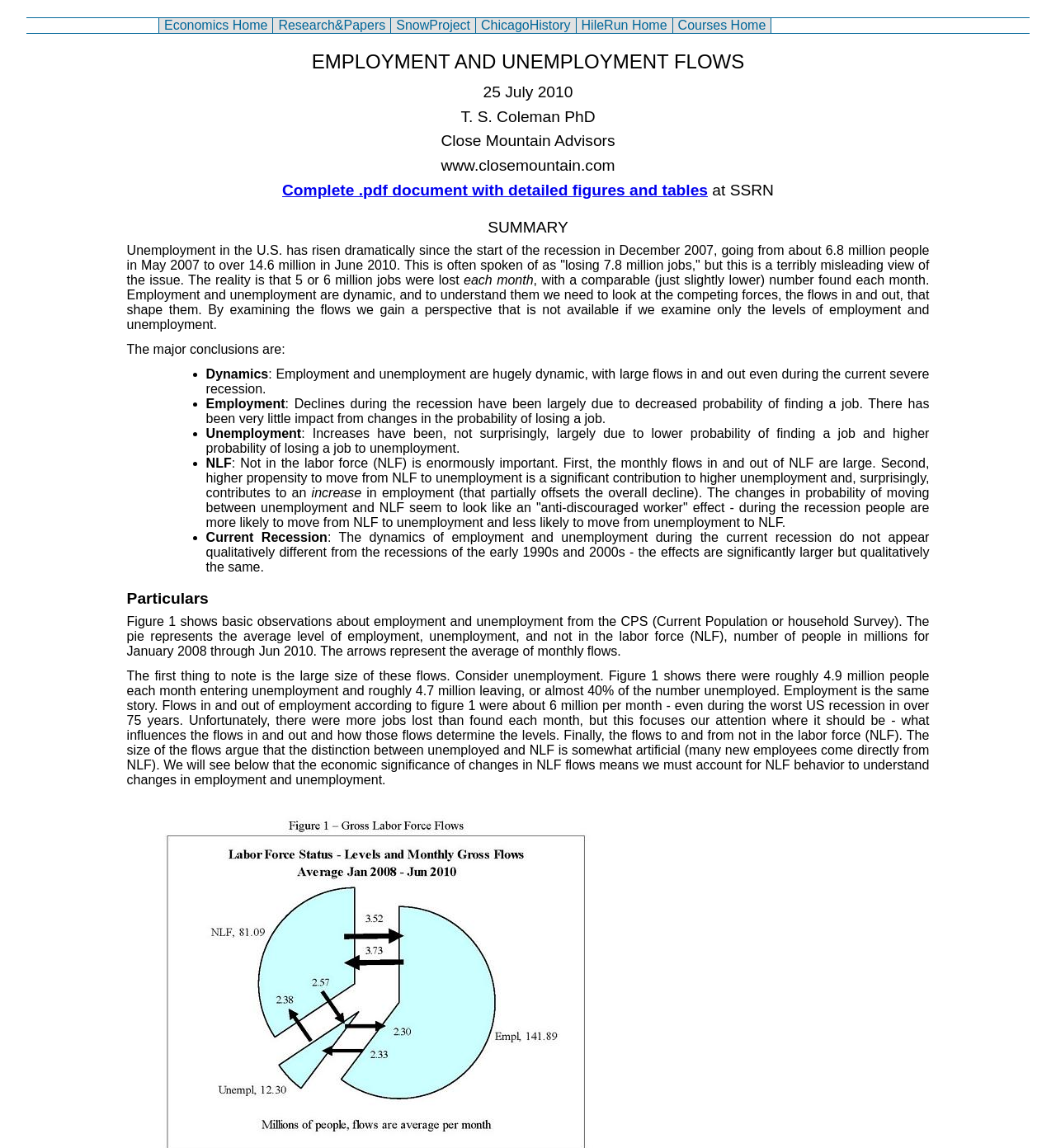What is the website of Close Mountain Advisors?
Please provide a detailed and comprehensive answer to the question.

The website of Close Mountain Advisors can be found in the heading section of the webpage, where it is stated 'www.closemountain.com'.